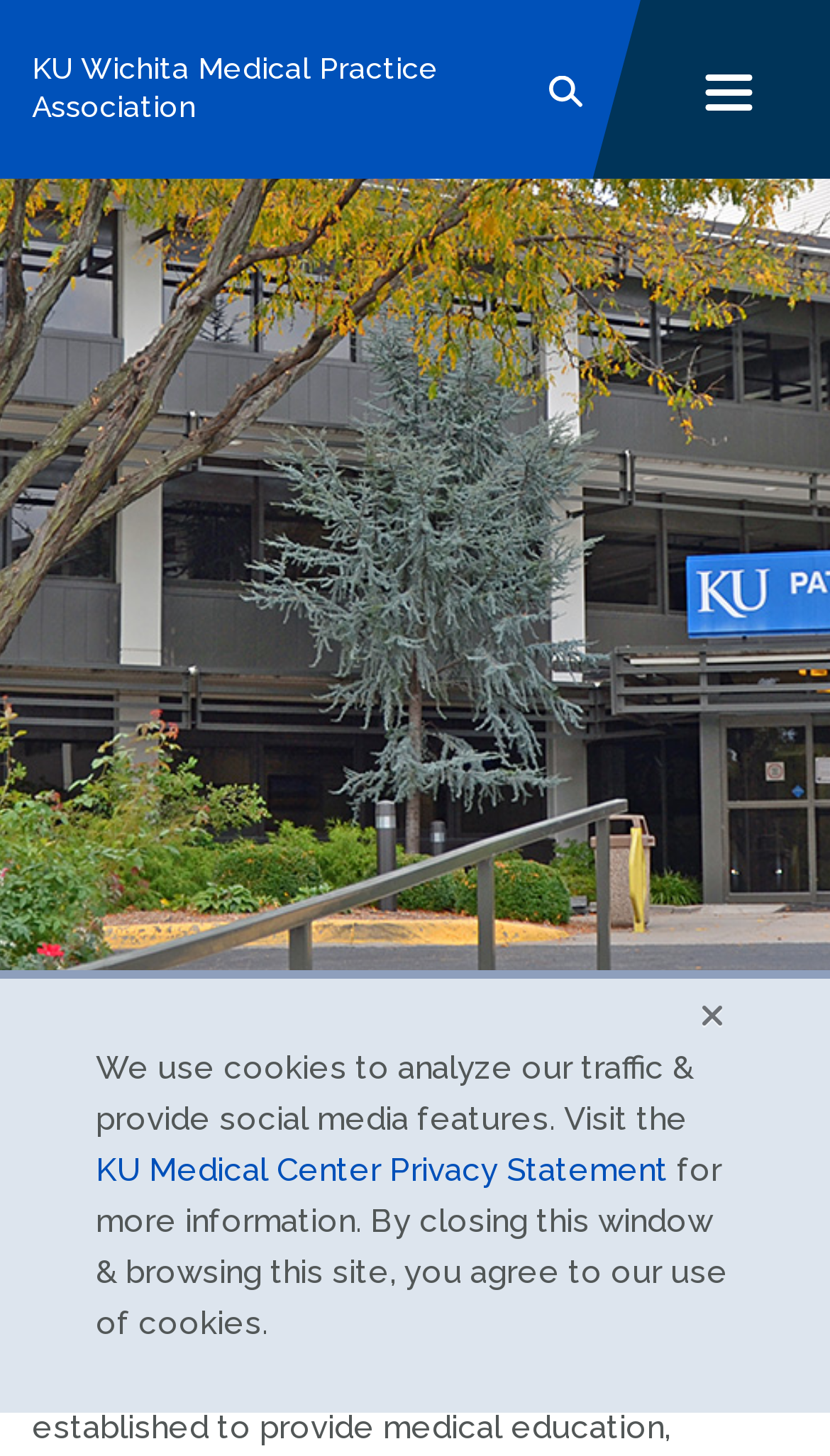Answer succinctly with a single word or phrase:
What is the function of the button with the text 'Close search'?

To close the search